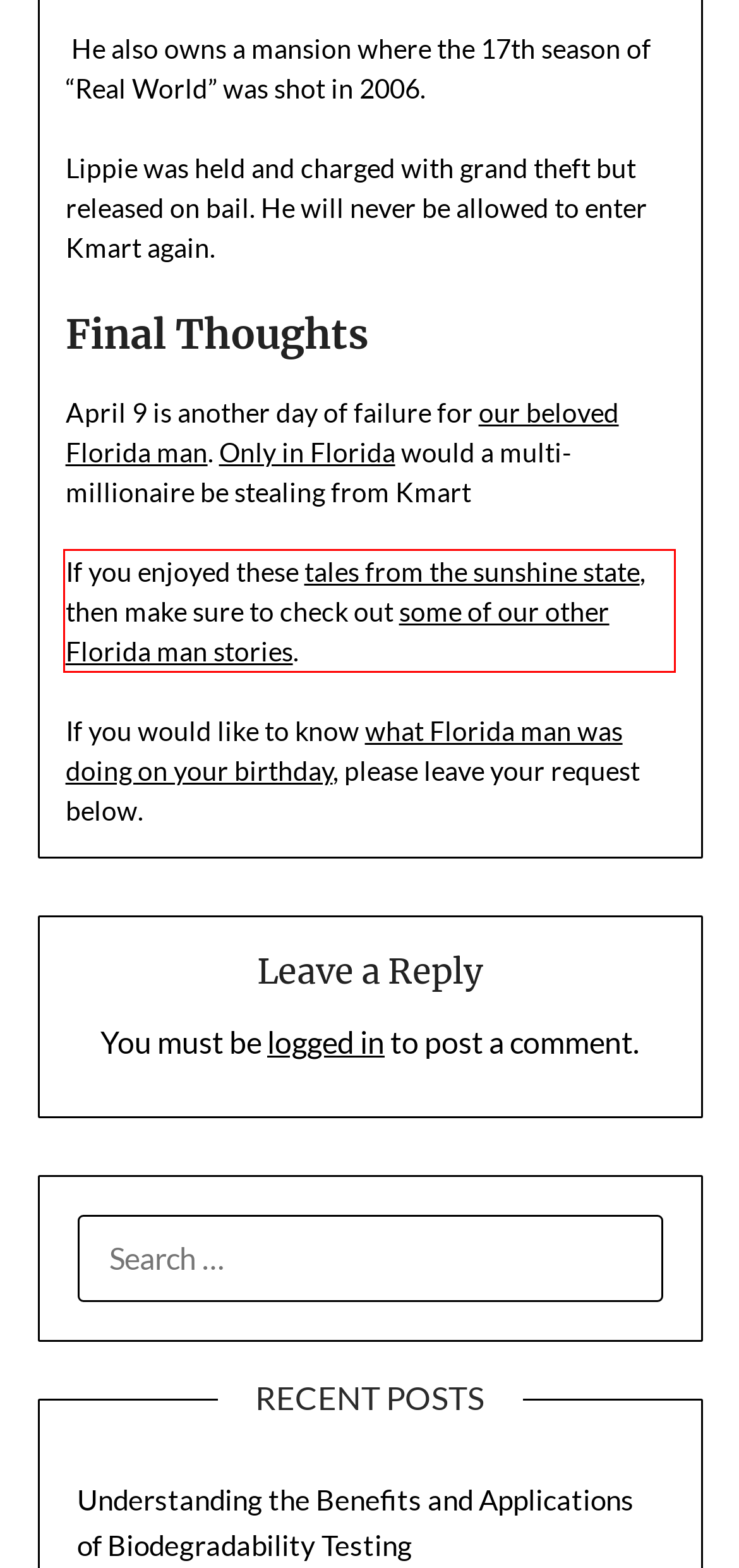With the provided screenshot of a webpage, locate the red bounding box and perform OCR to extract the text content inside it.

If you enjoyed these tales from the sunshine state, then make sure to check out some of our other Florida man stories.